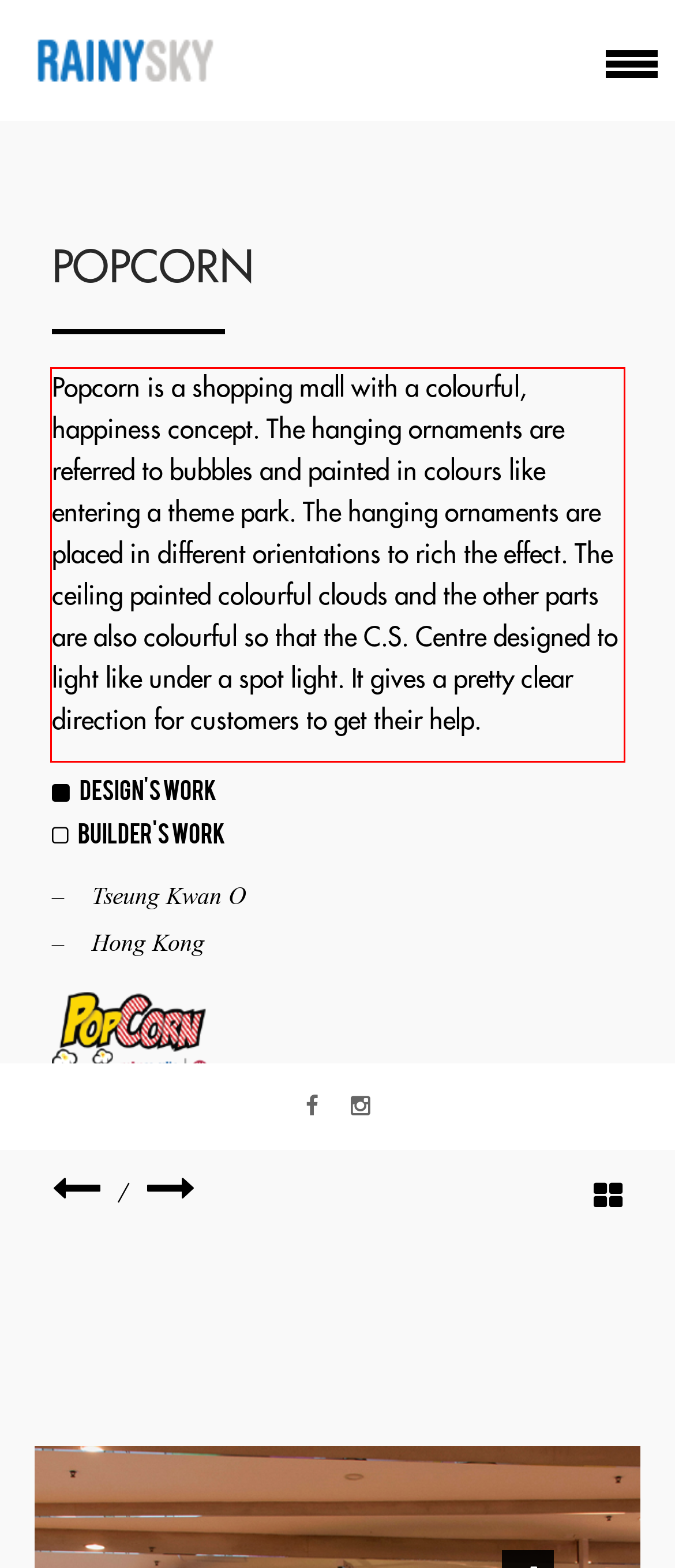You have a screenshot with a red rectangle around a UI element. Recognize and extract the text within this red bounding box using OCR.

Popcorn is a shopping mall with a colourful, happiness concept. The hanging ornaments are referred to bubbles and painted in colours like entering a theme park. The hanging ornaments are placed in different orientations to rich the effect. The ceiling painted colourful clouds and the other parts are also colourful so that the C.S. Centre designed to light like under a spot light. It gives a pretty clear direction for customers to get their help.